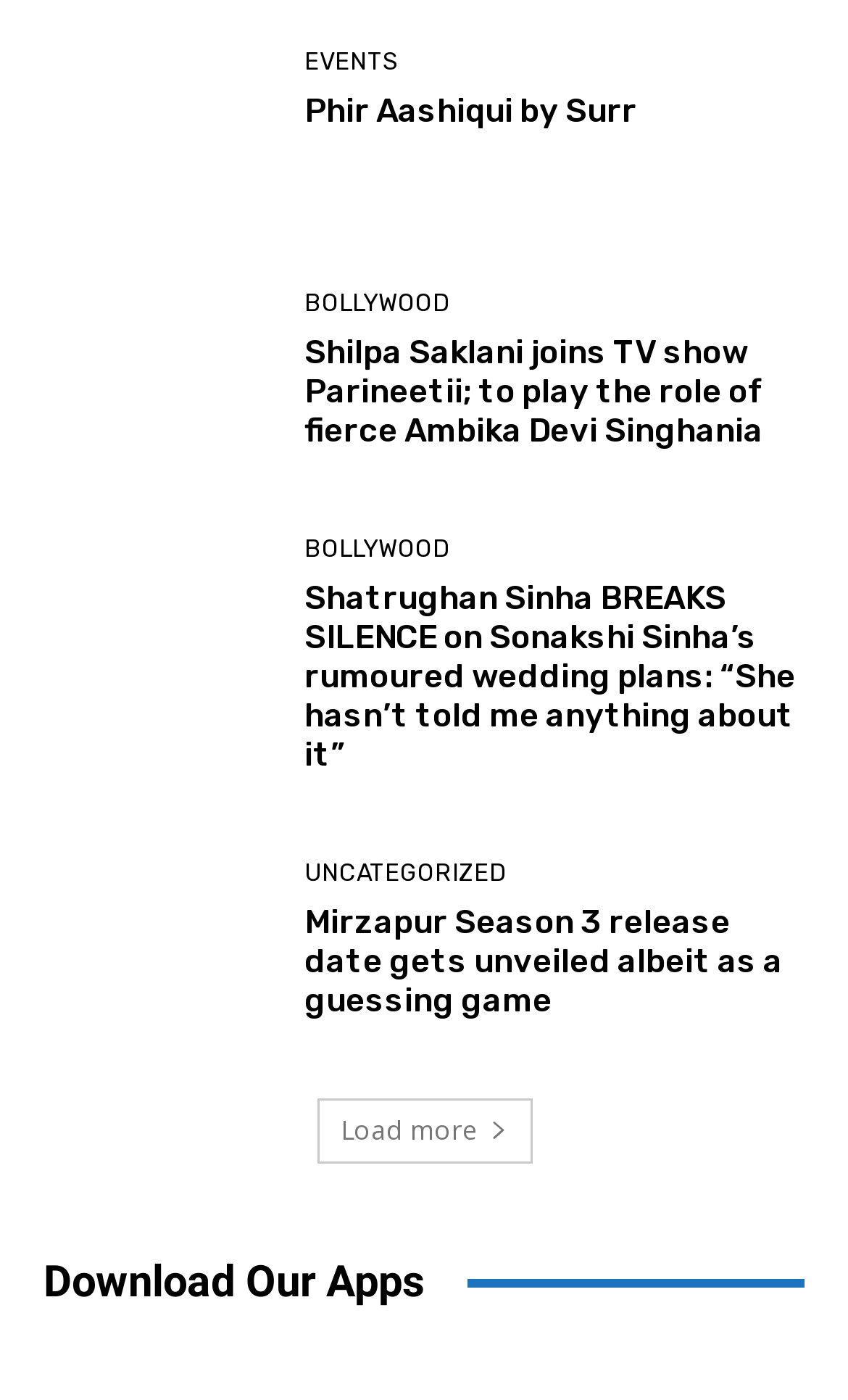Could you indicate the bounding box coordinates of the region to click in order to complete this instruction: "Check out BOLLYWOOD news".

[0.359, 0.209, 0.531, 0.226]